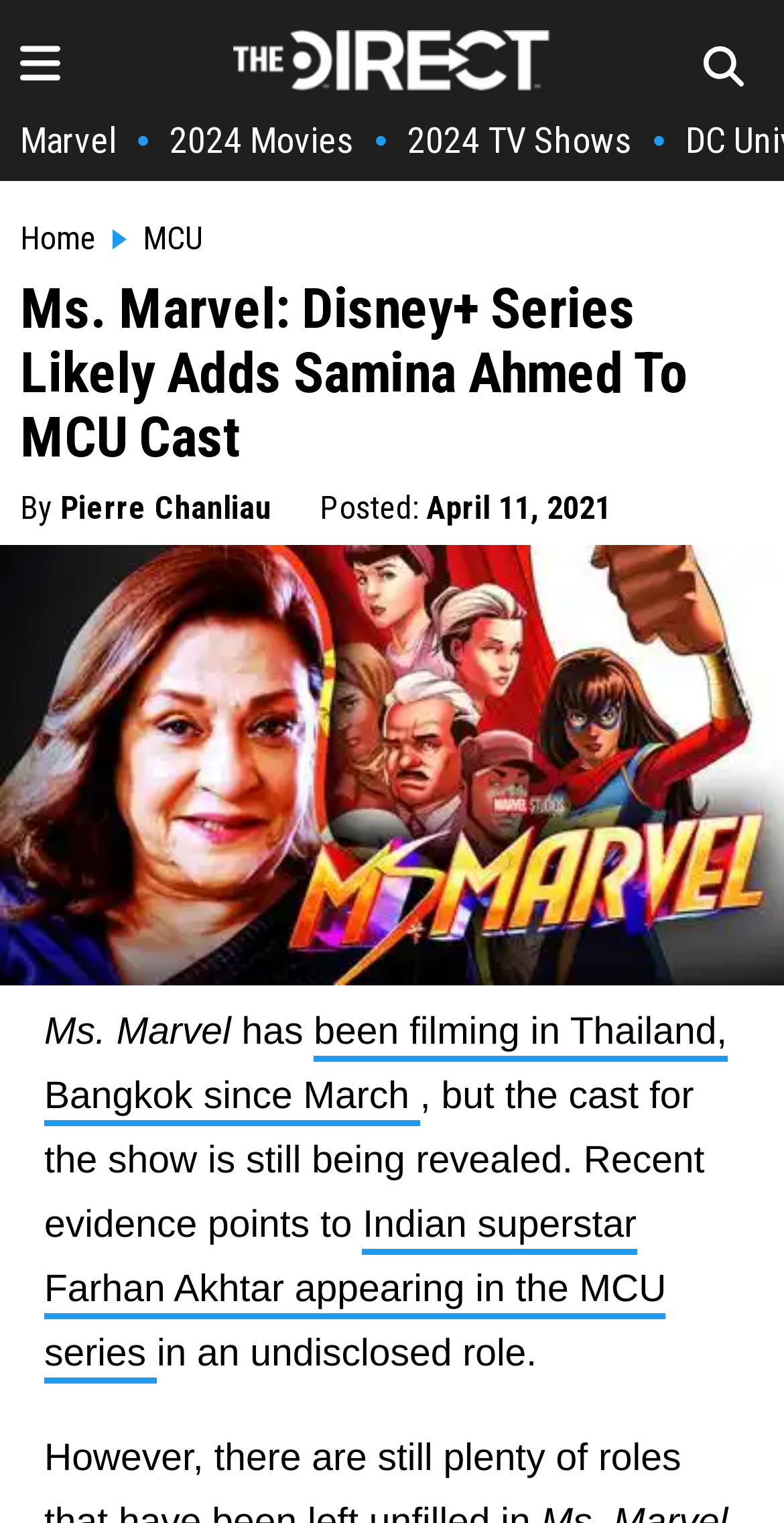Please identify the bounding box coordinates for the region that you need to click to follow this instruction: "Input your email".

None